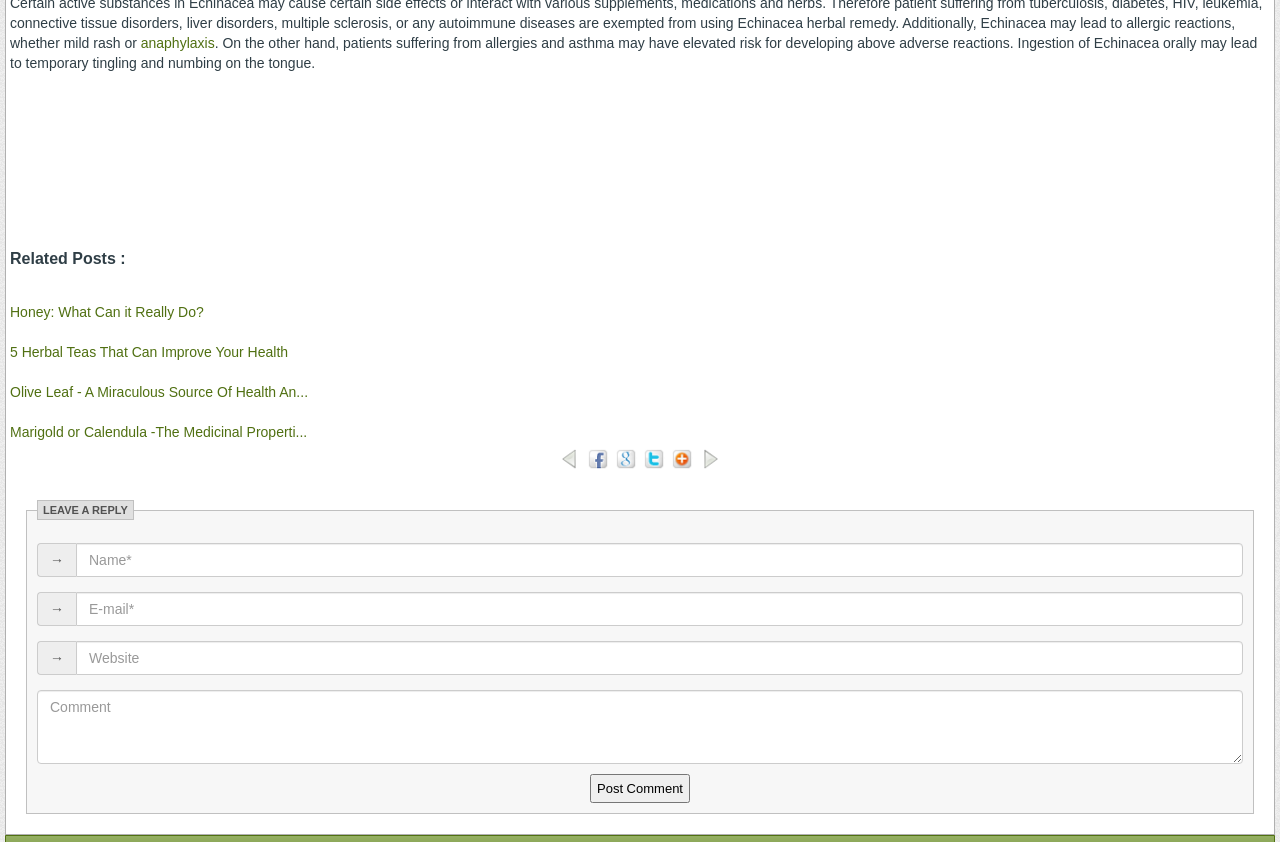Analyze the image and give a detailed response to the question:
What is the topic of the article?

The topic of the article can be determined by looking at the content of the StaticText element with ID 180, which mentions 'Echinacea' and its potential adverse reactions.